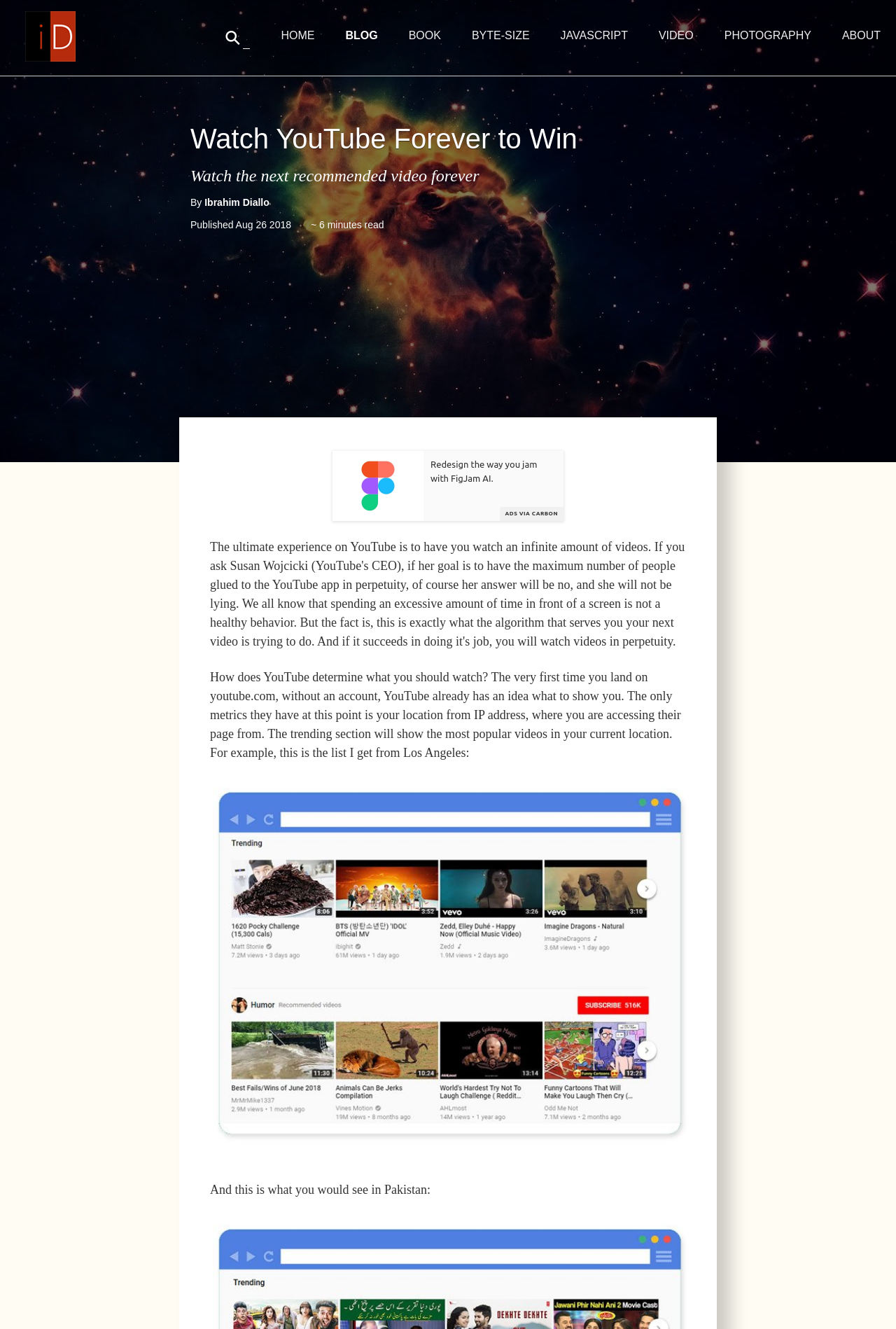Please use the details from the image to answer the following question comprehensively:
What is the location shown in the trending videos image?

The location shown in the trending videos image is Los Angeles, which is mentioned in the static text 'For example, this is the list I get from Los Angeles:'.